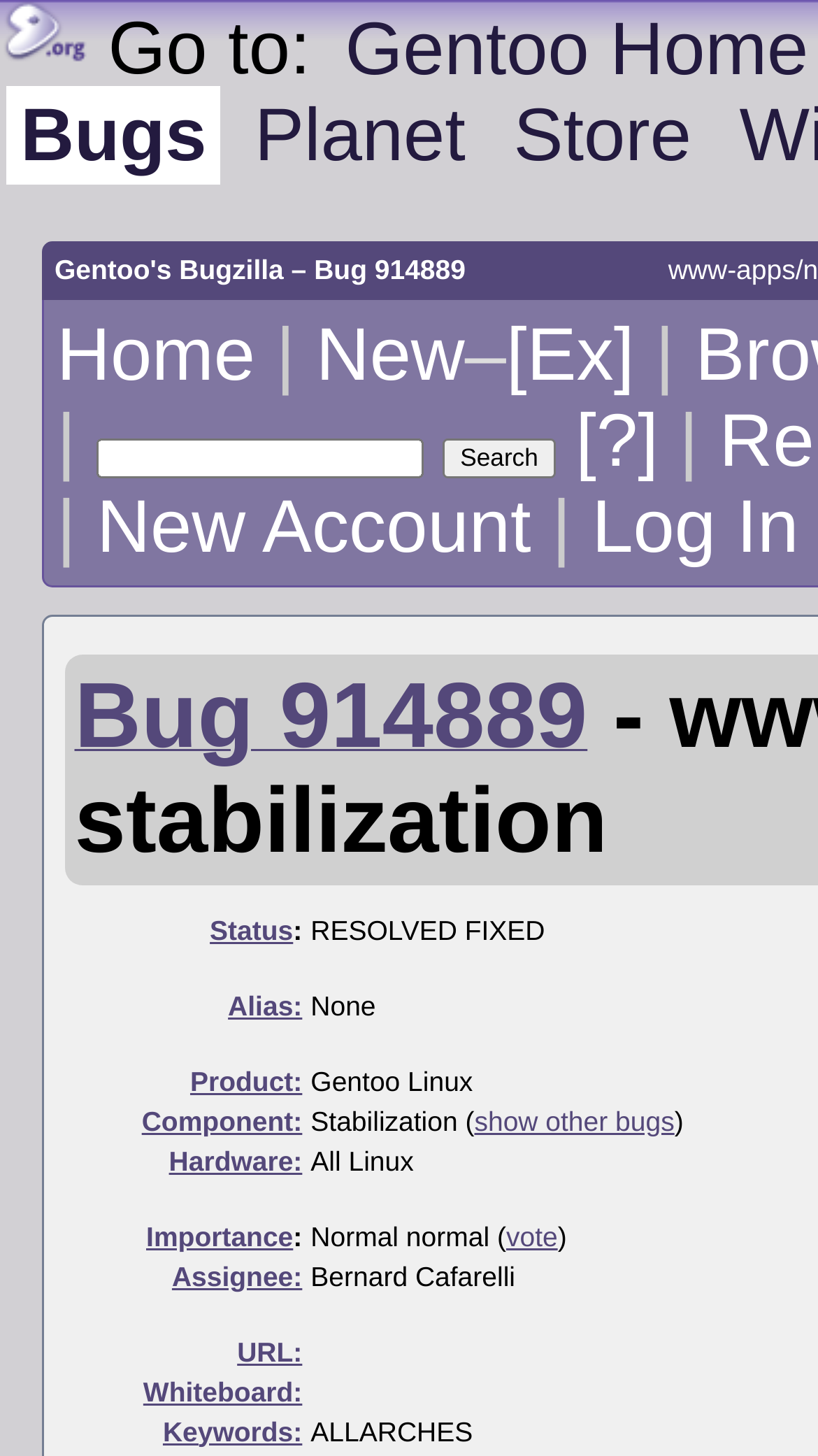Specify the bounding box coordinates of the element's region that should be clicked to achieve the following instruction: "View bug details". The bounding box coordinates consist of four float numbers between 0 and 1, in the format [left, top, right, bottom].

[0.091, 0.491, 0.718, 0.518]